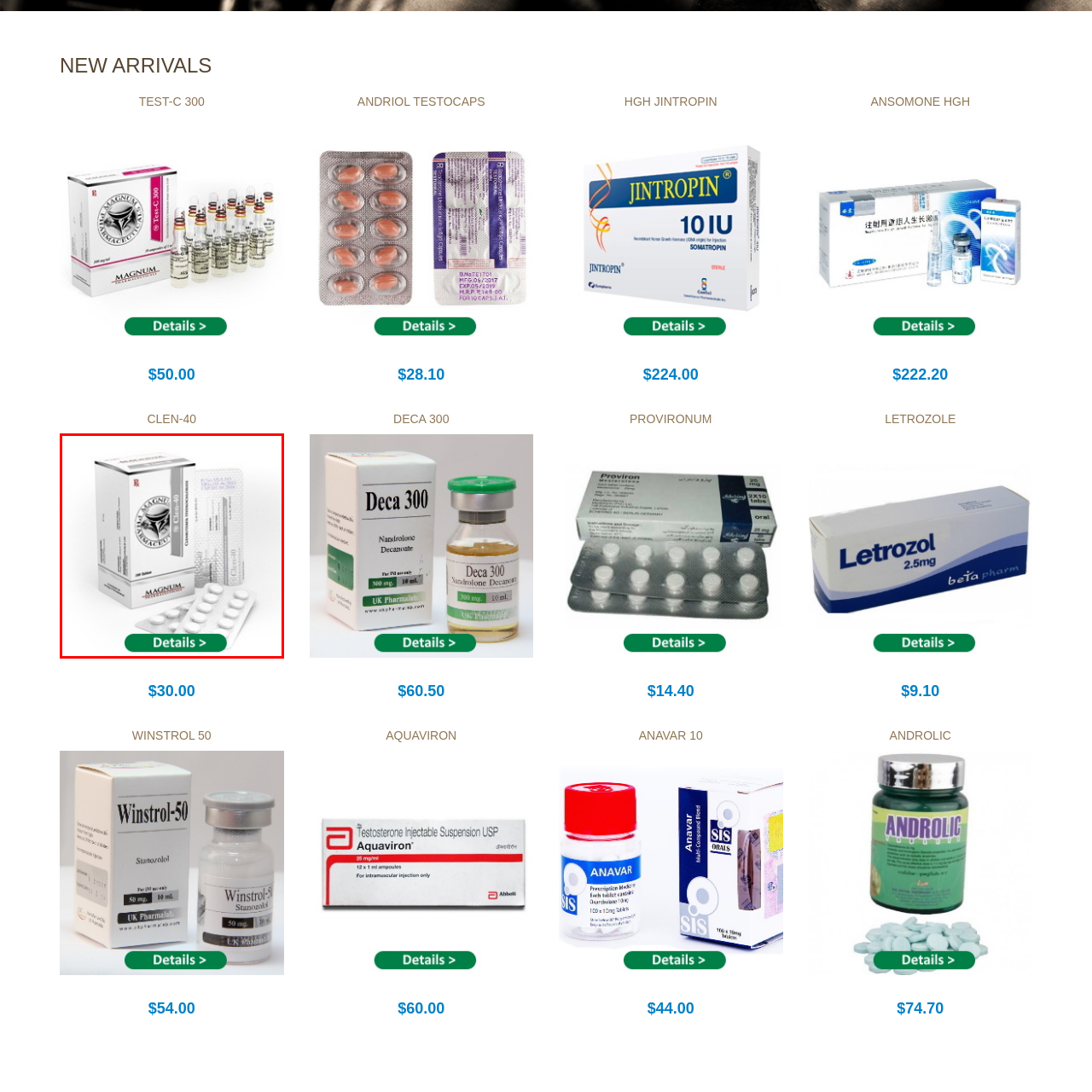Look at the area marked with a blue rectangle, What is the purpose of the green button? 
Provide your answer using a single word or phrase.

To provide more information